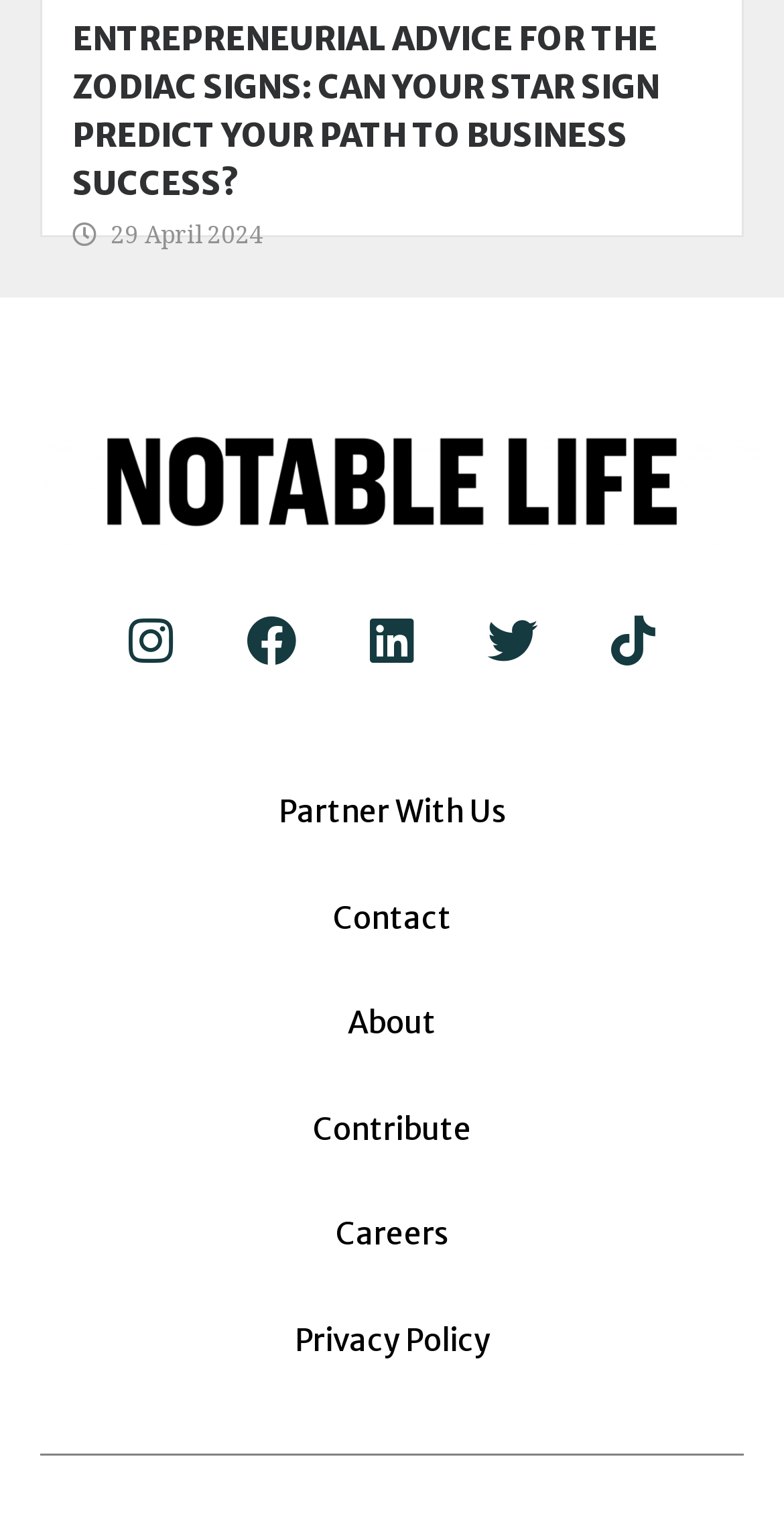Answer succinctly with a single word or phrase:
What is the date of the article?

29 April 2024